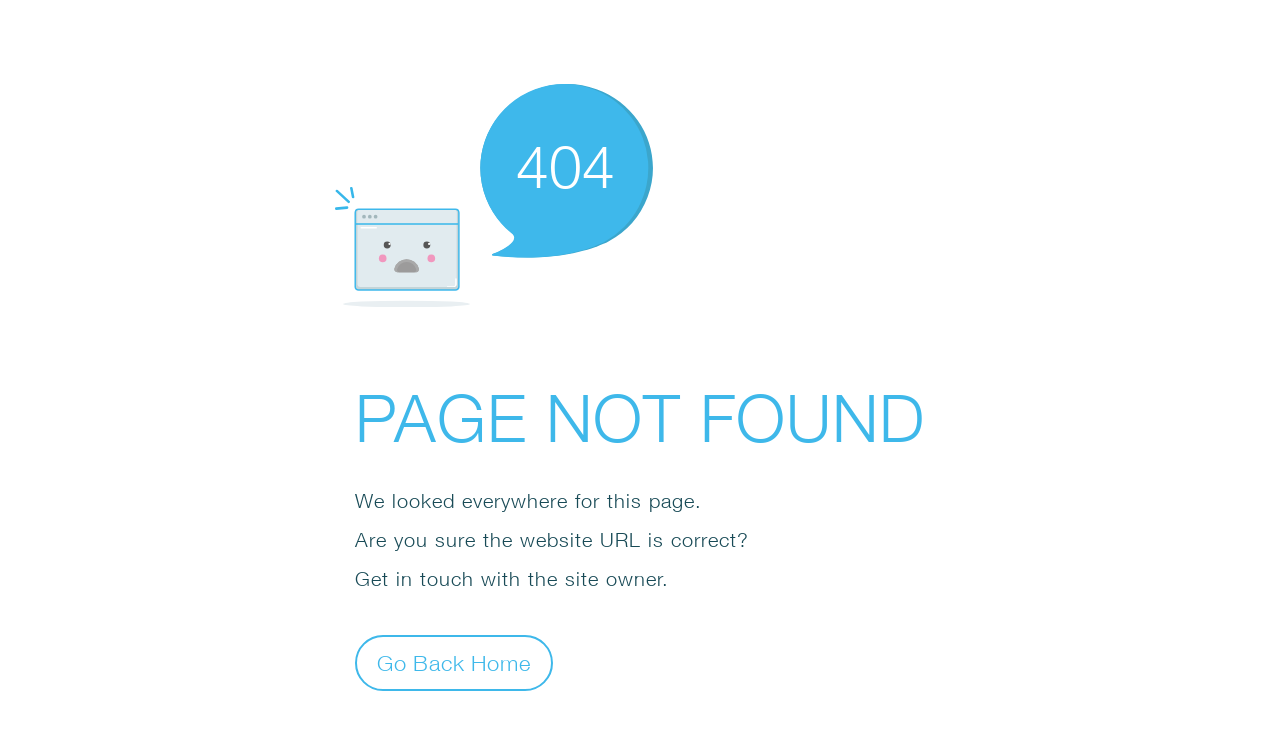Generate a comprehensive caption for the webpage you are viewing.

The webpage displays an error message, indicating that the page was not found. At the top, there is an SVG icon, taking up about a quarter of the screen's width, positioned slightly above the center of the screen. Below the icon, a large "404" text is displayed, followed by the main error message "PAGE NOT FOUND" in a prominent font. 

Below the main error message, there are three paragraphs of text. The first paragraph reads "We looked everywhere for this page." The second paragraph asks "Are you sure the website URL is correct?" and the third paragraph suggests "Get in touch with the site owner." 

At the bottom of the page, there is a "Go Back Home" button, positioned near the center of the screen.